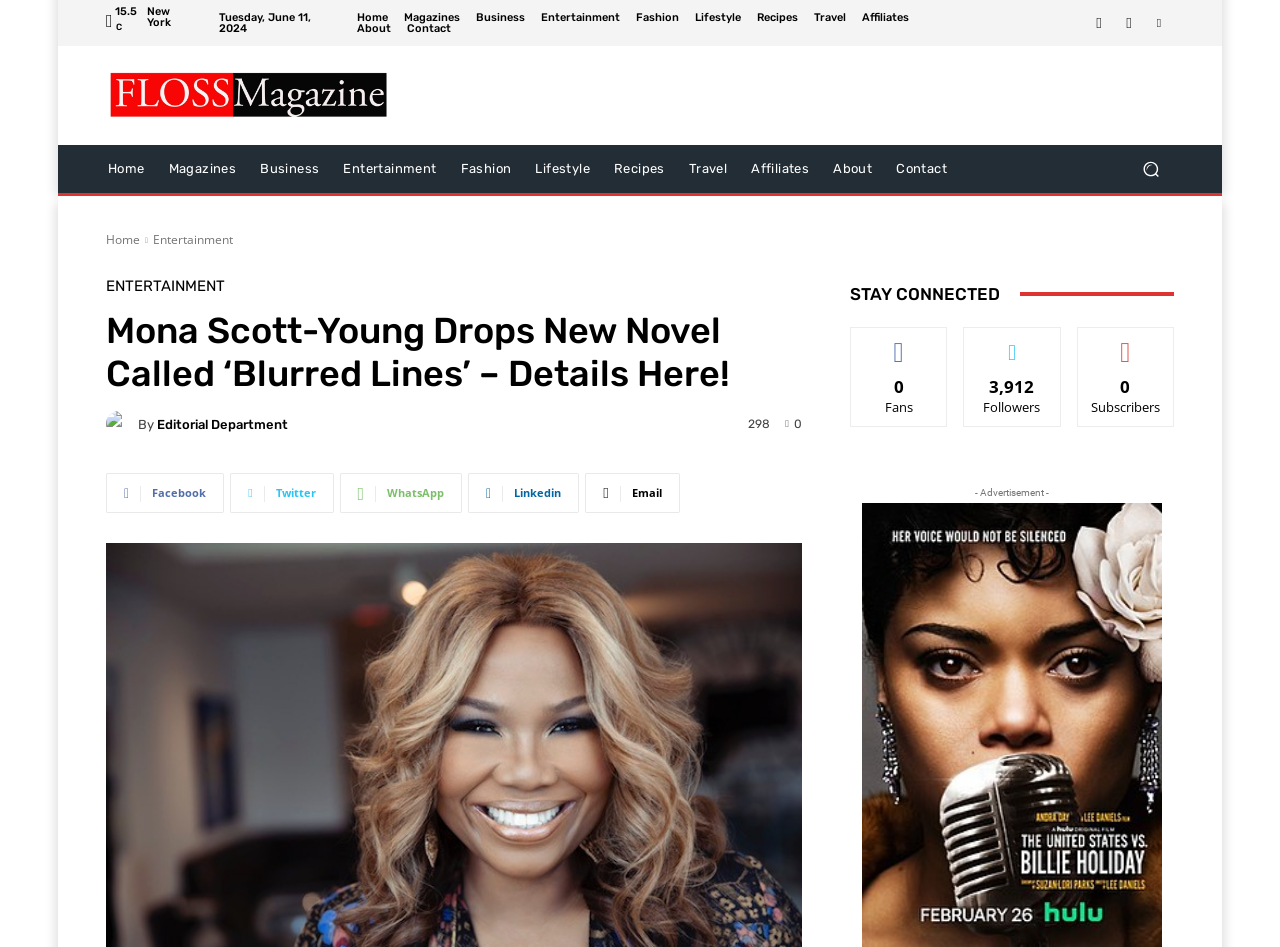Kindly determine the bounding box coordinates for the area that needs to be clicked to execute this instruction: "Click on the 'Home' link".

[0.279, 0.013, 0.303, 0.024]